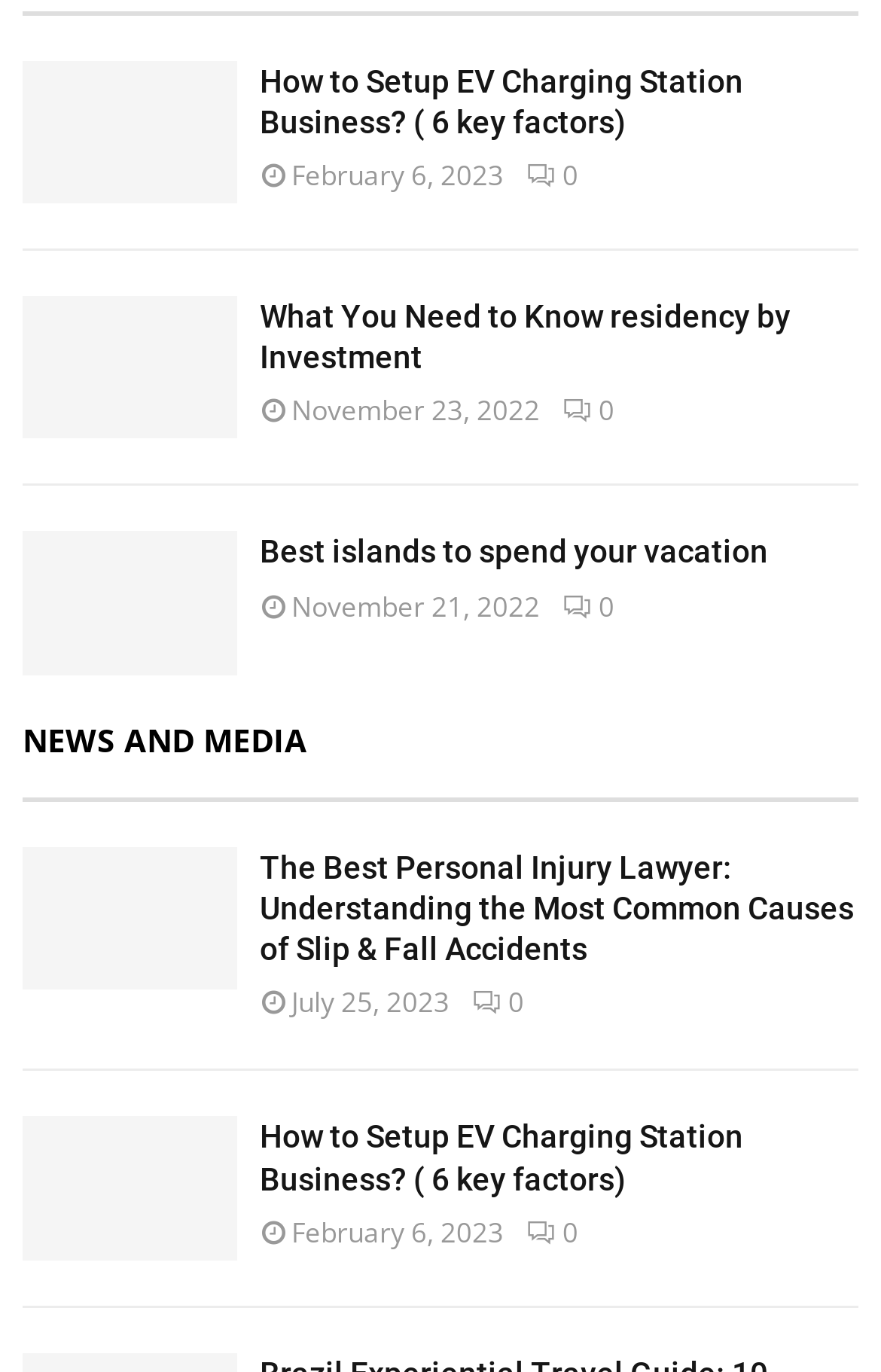Reply to the question with a single word or phrase:
What is the date of the latest article?

July 25, 2023